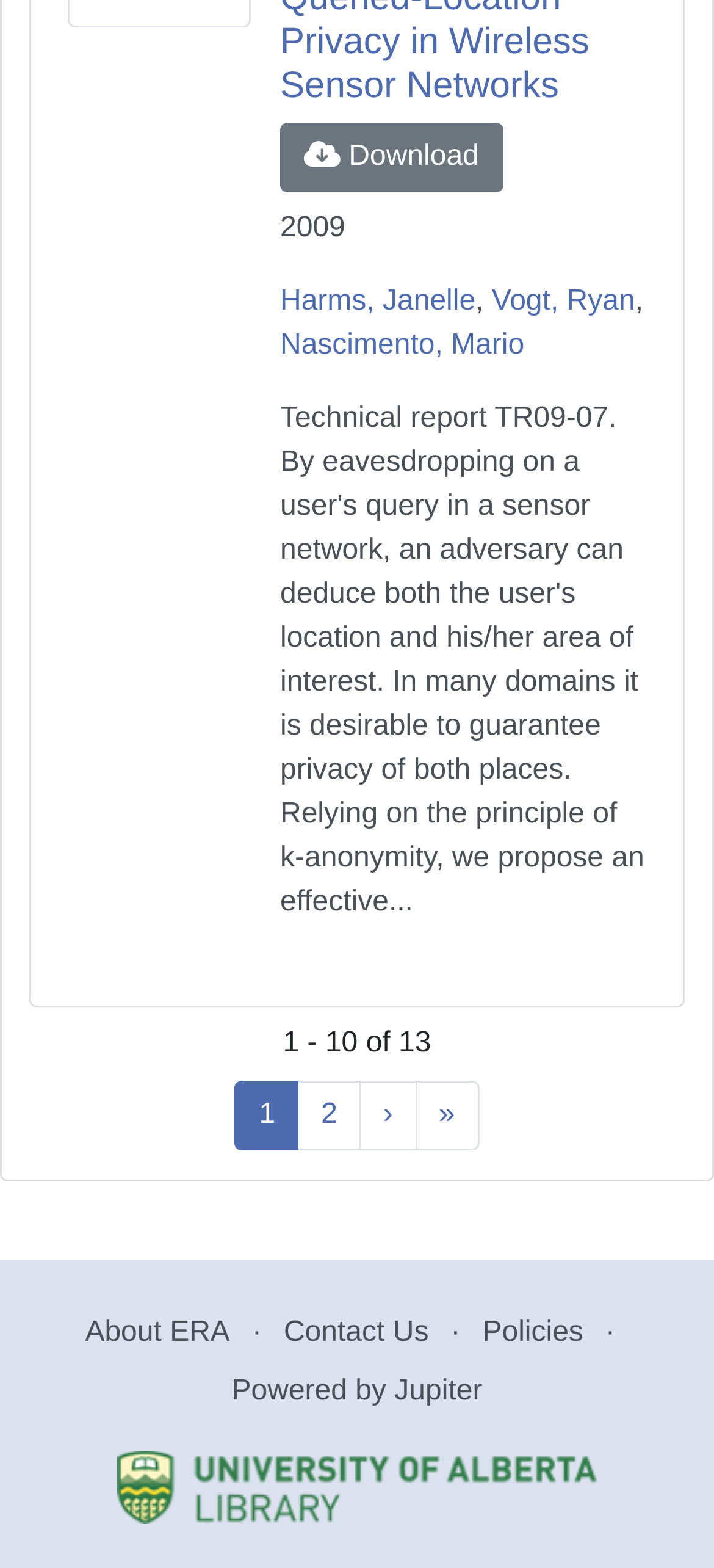Based on the image, provide a detailed and complete answer to the question: 
What is the name of the first author?

The first author's name can be found in the link element with the text 'Harms, Janelle' which is located at the top of the webpage.